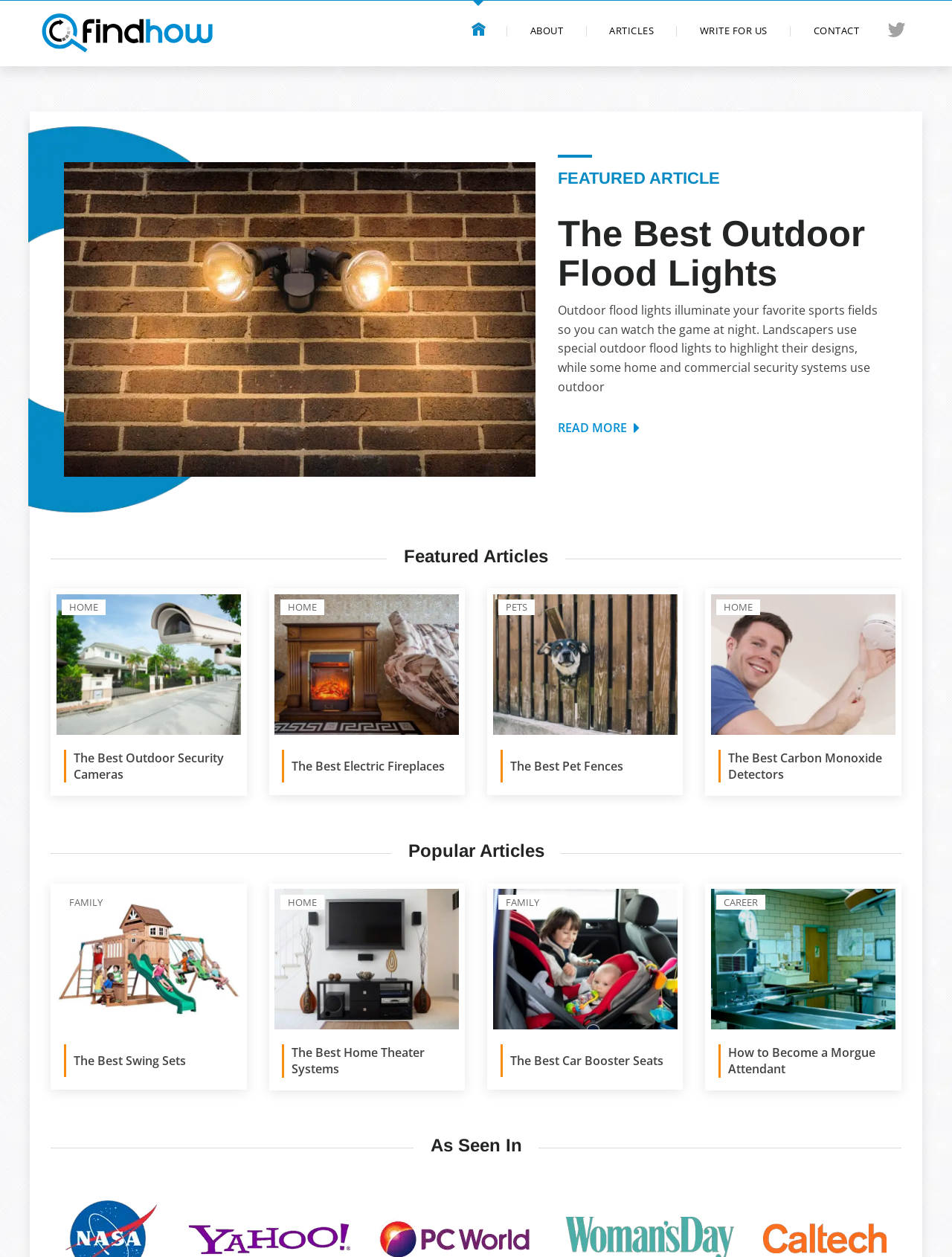Please predict the bounding box coordinates (top-left x, top-left y, bottom-right x, bottom-right y) for the UI element in the screenshot that fits the description: The Best Pet Fences

[0.525, 0.596, 0.704, 0.622]